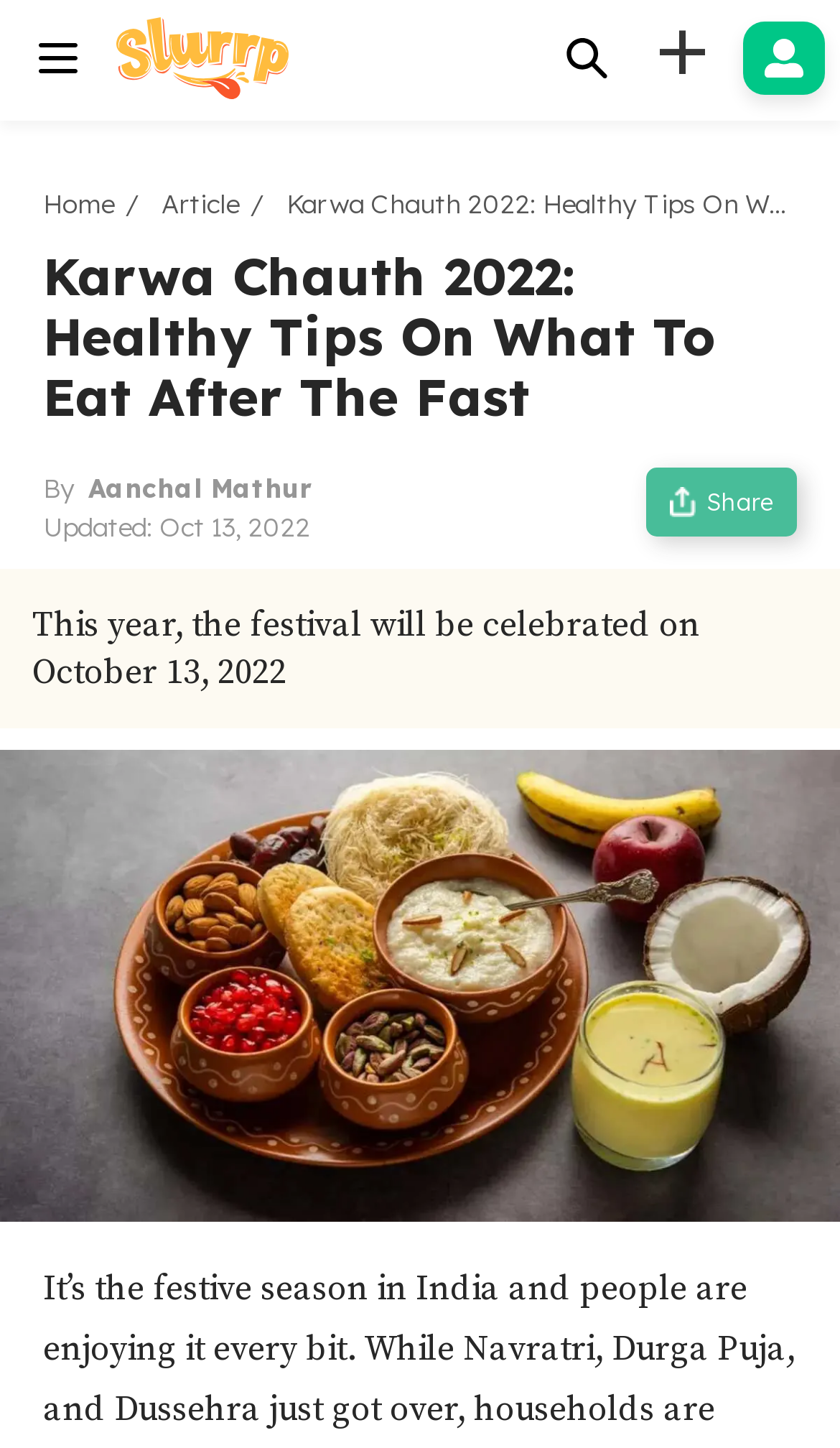Generate an in-depth caption that captures all aspects of the webpage.

The webpage is about Karwa Chauth 2022, a festival celebrated on October 13, 2022. At the top left, there is a link to "slurrp" accompanied by a small image. Below it, there is a larger image. On the top right, there are two buttons, one with a "+" sign and another for user login, accompanied by a small image. 

The main heading "Karwa Chauth 2022: Healthy Tips On What To Eat After The Fast" is located near the top center of the page. Below the heading, there is a section with the author's name, "Aanchal Mathur", and the date "Oct 13, 2022". 

On the top navigation bar, there are links to "Home" and "Article". A social share image is located on the right side of the author's section. Below it, there are six links arranged horizontally. 

The main content of the page starts with a paragraph of text, "This year, the festival will be celebrated on October 13, 2022". This is followed by a large image that spans the entire width of the page, likely related to Karwa Chauth 2022.